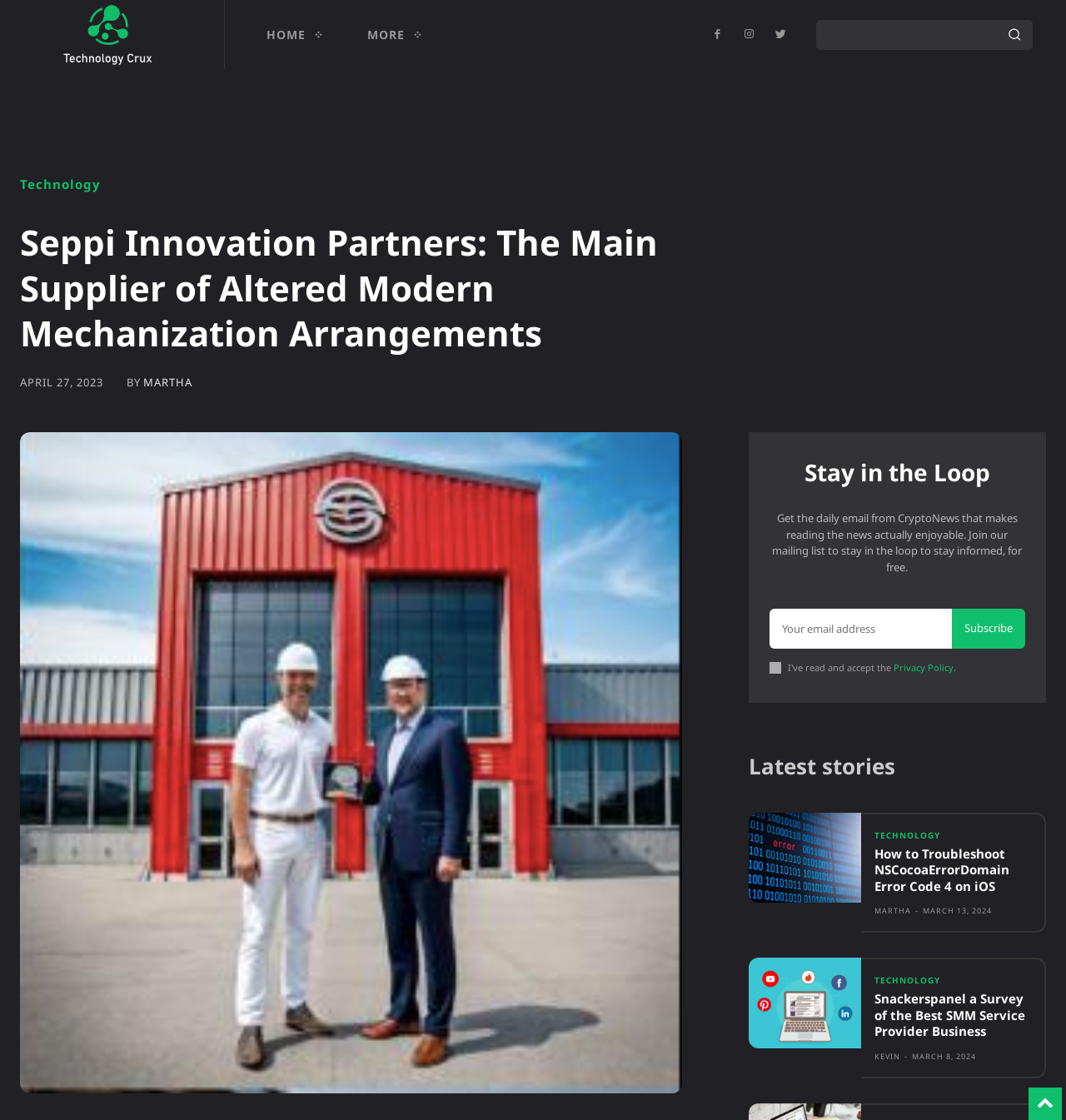What is the purpose of the 'Subscribe' button?
Based on the visual, give a brief answer using one word or a short phrase.

To join the mailing list